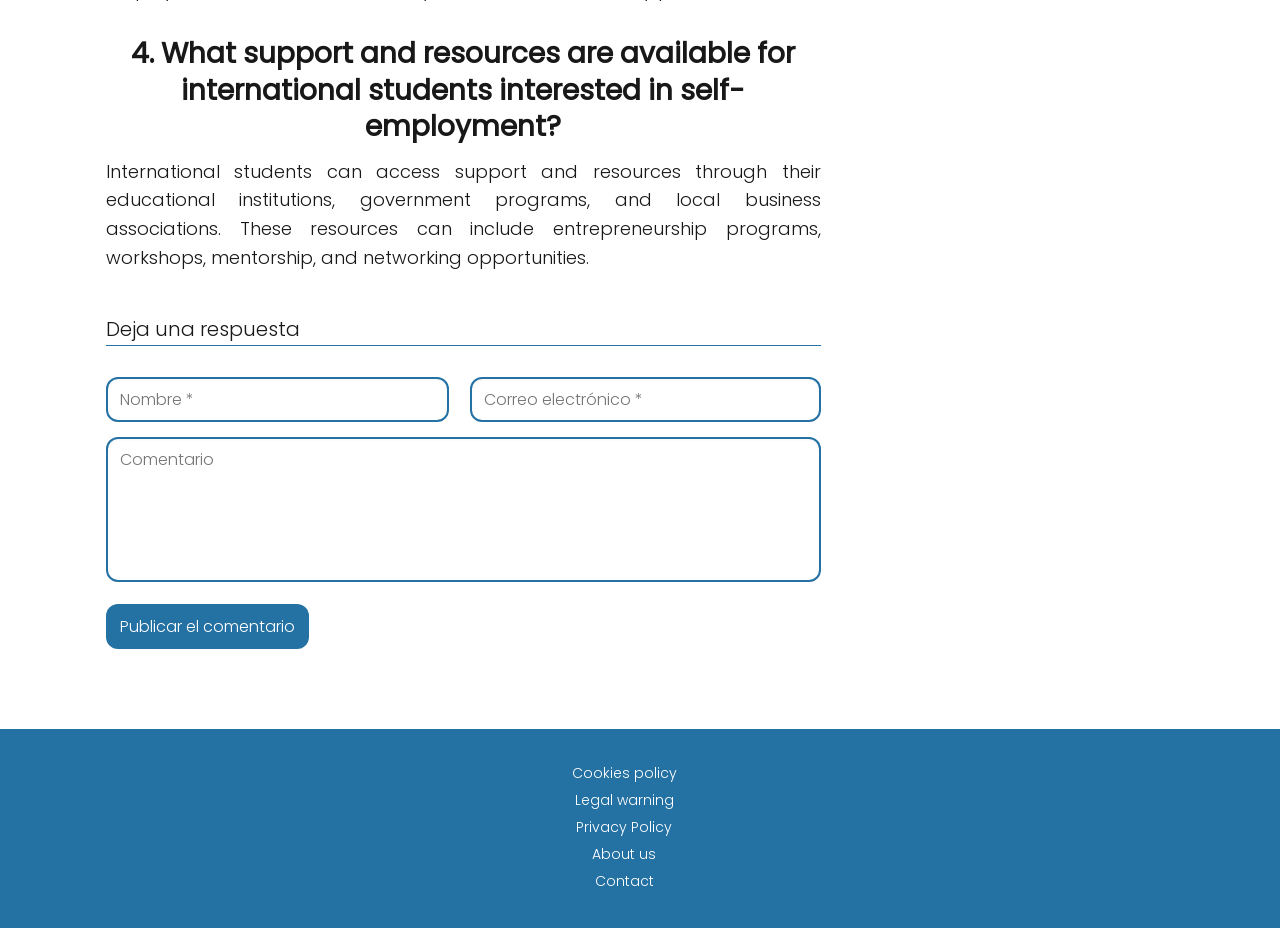Based on the provided description, "name="submit" value="Publicar el comentario"", find the bounding box of the corresponding UI element in the screenshot.

[0.083, 0.651, 0.241, 0.7]